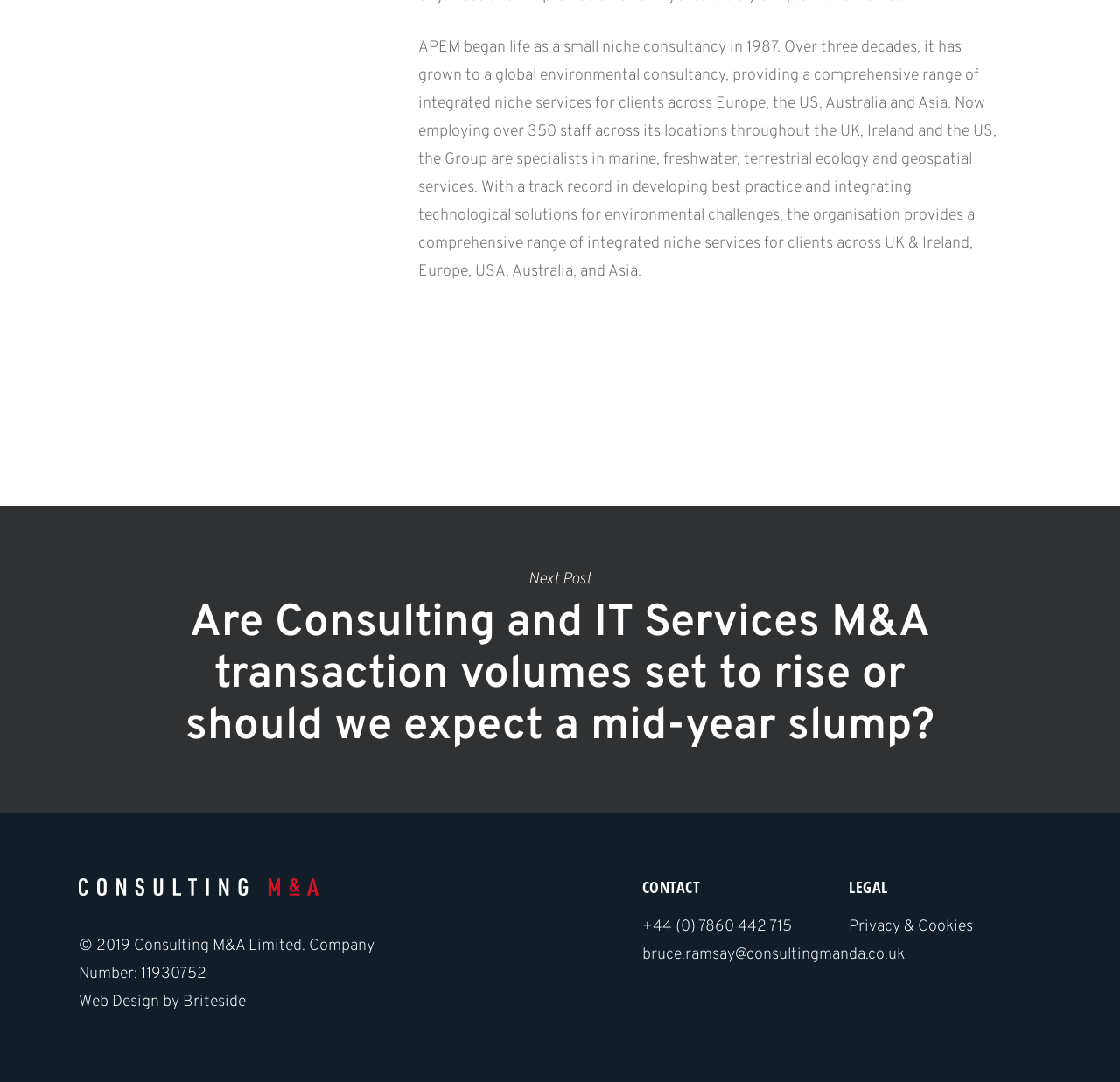Determine the bounding box of the UI component based on this description: "Privacy & Cookies". The bounding box coordinates should be four float values between 0 and 1, i.e., [left, top, right, bottom].

[0.758, 0.848, 0.869, 0.866]